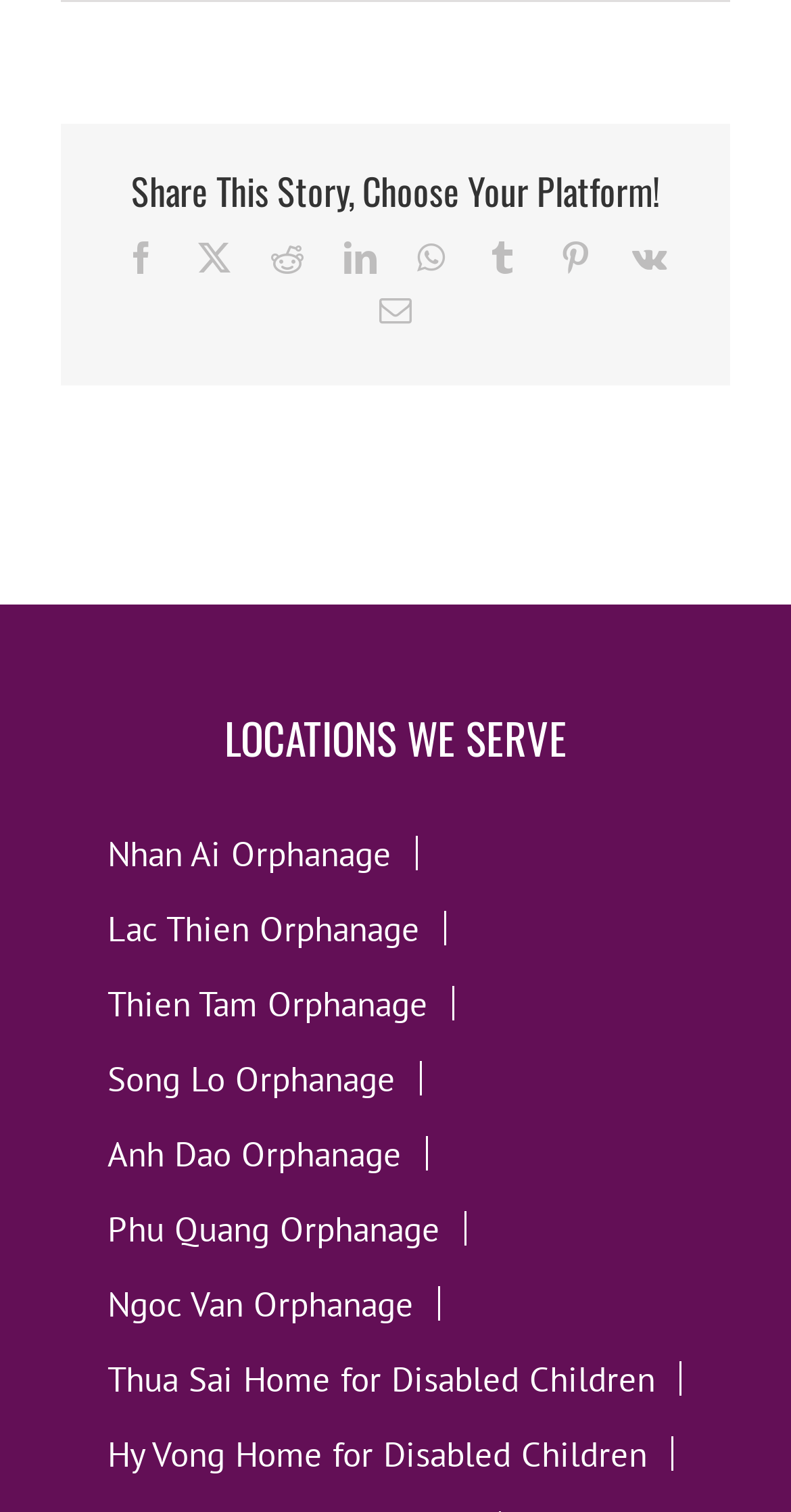Please find the bounding box coordinates of the element that must be clicked to perform the given instruction: "Click the link to read about 6 healthy reasons to masturbate". The coordinates should be four float numbers from 0 to 1, i.e., [left, top, right, bottom].

None